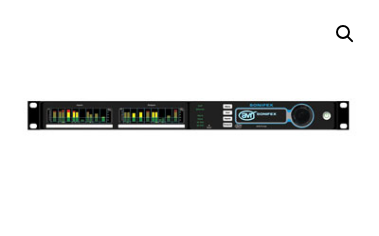Give a detailed account of the visual elements in the image.

The image showcases the SONIFEX AVN-PM8TD, a professional audio device designed for studio and broadcast applications. This unit features an 8-channel AES67 display portal, allowing for eight microphone/line inputs and eight stereo line outputs, all connected via terminal blocks. The user interface includes dual LED level meters, providing visual feedback on input levels, and several control buttons for easy operation. With its compact 1U rack-mountable design, the AVN-PM8TD is ideal for integration into a variety of audio setups, ensuring high-quality signal management and monitoring. The equipment is particularly well-suited for users needing to manage multiple audio channels efficiently in professional environments.